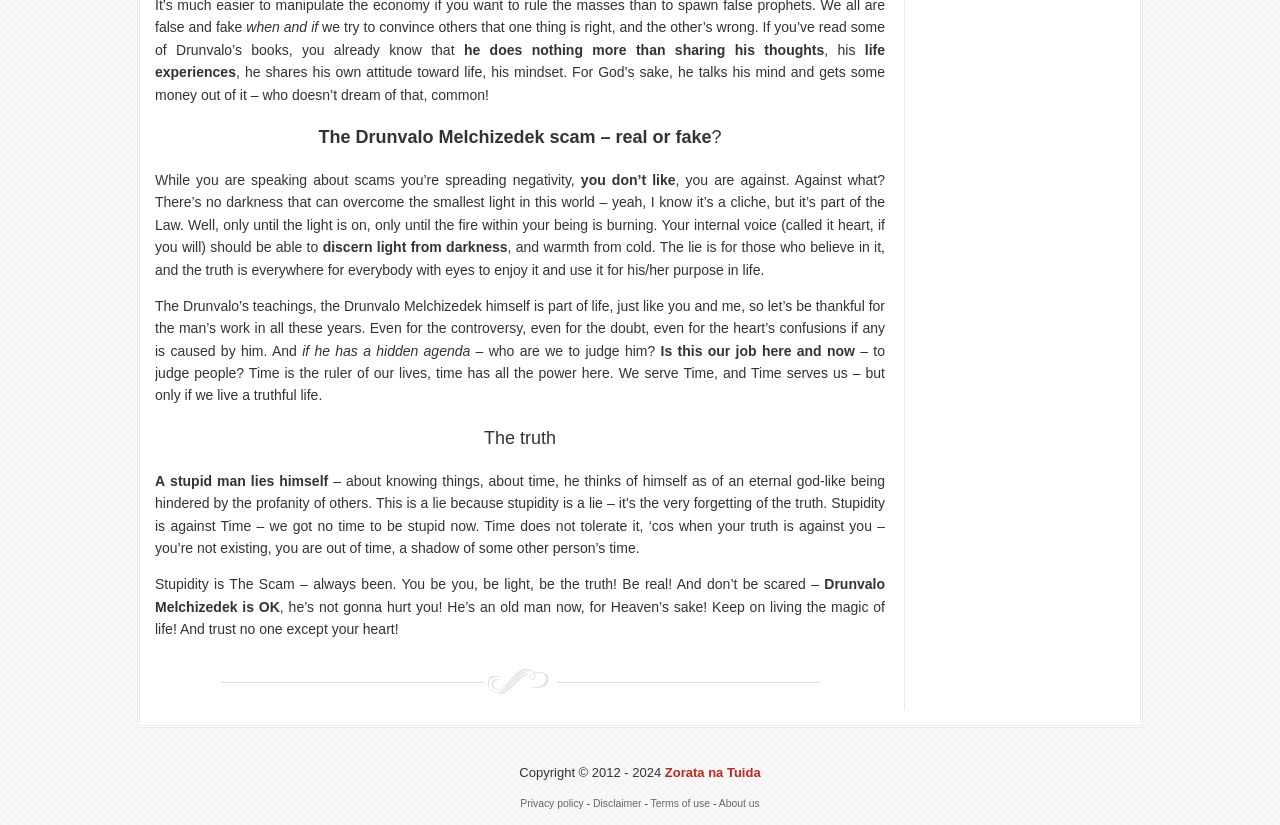Respond to the question below with a single word or phrase: What is the main idea of the article?

Don't judge others